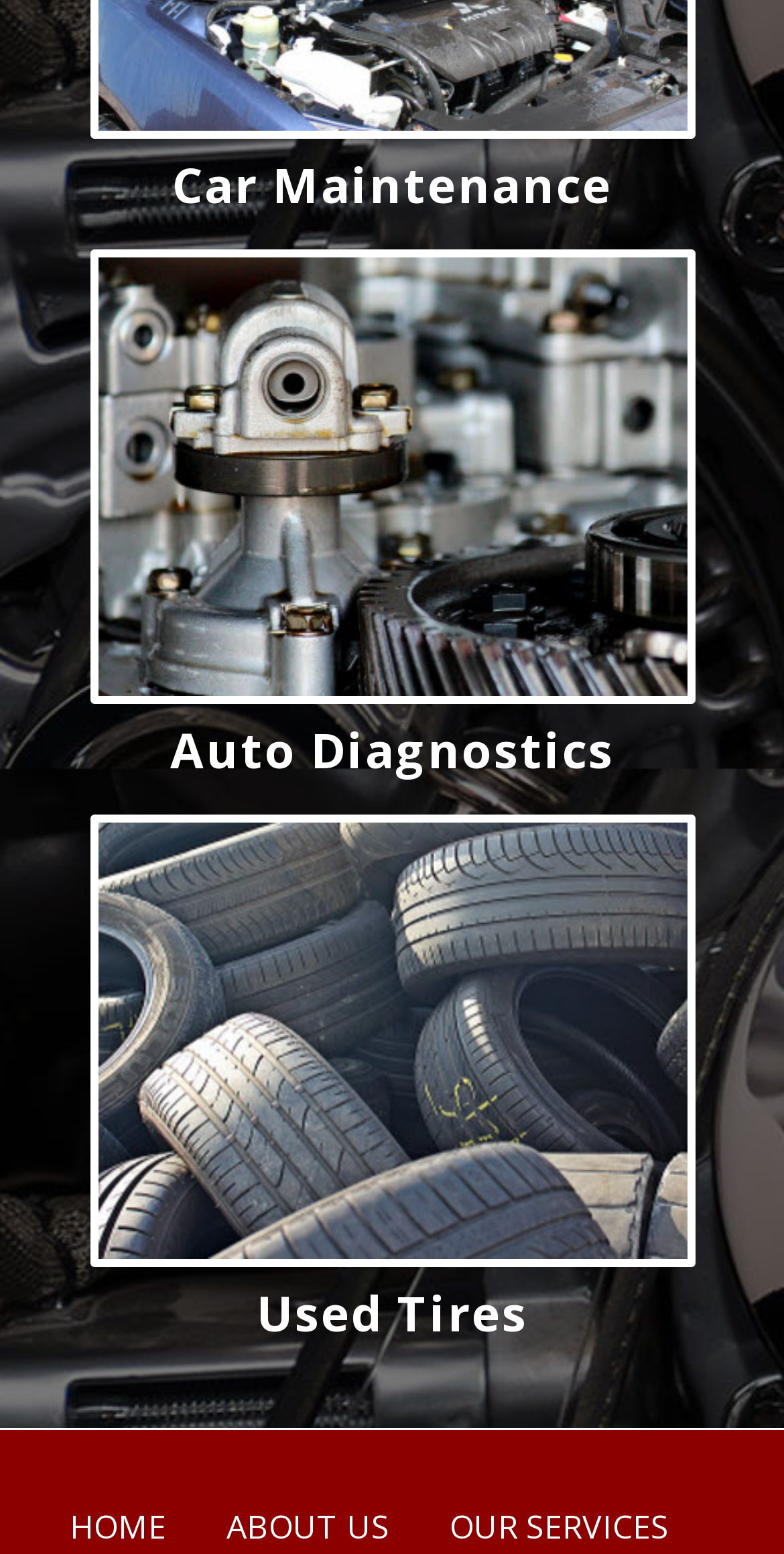What is the last link on the top navigation bar?
Refer to the screenshot and respond with a concise word or phrase.

OUR SERVICES